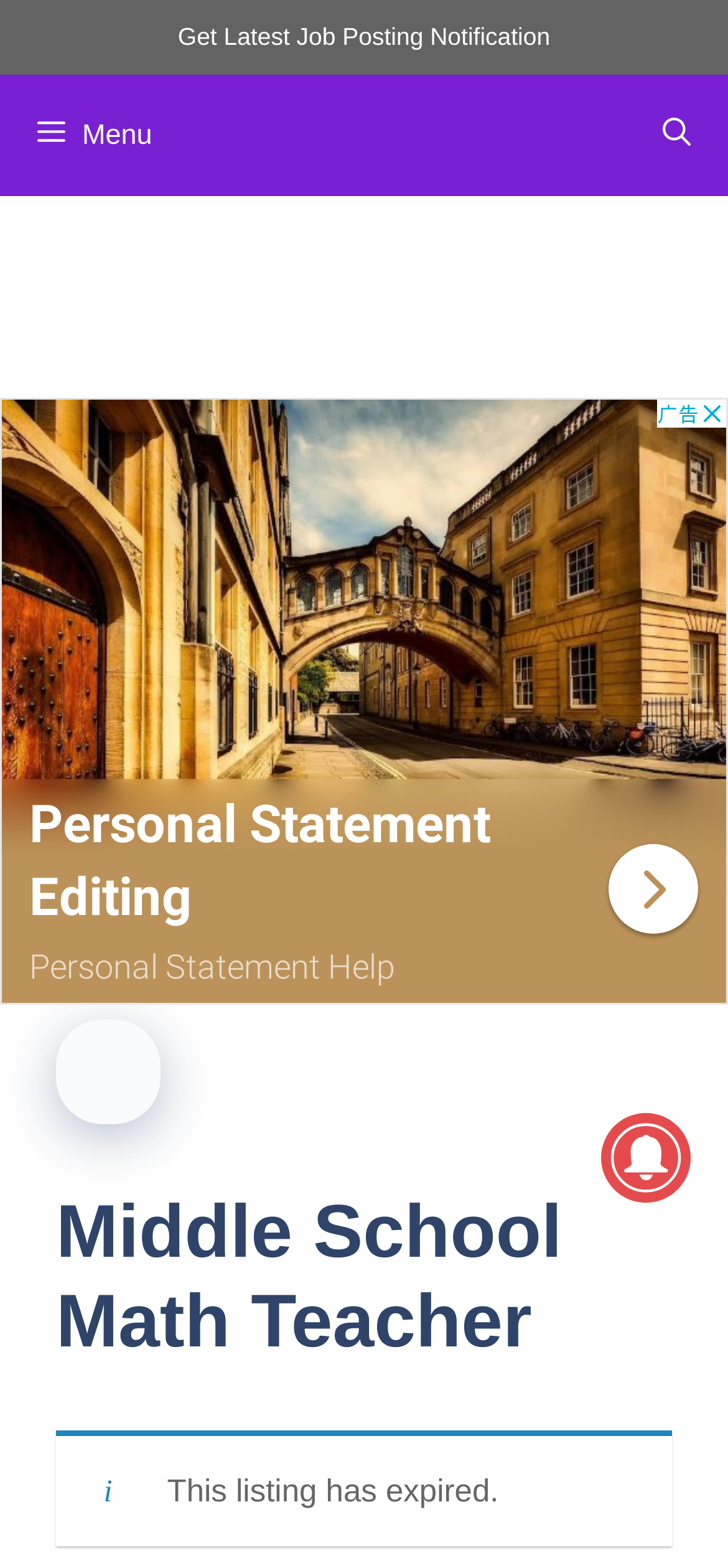Provide a one-word or one-phrase answer to the question:
What is the purpose of the 'Get Latest Job Posting Notification' link?

To receive job notifications